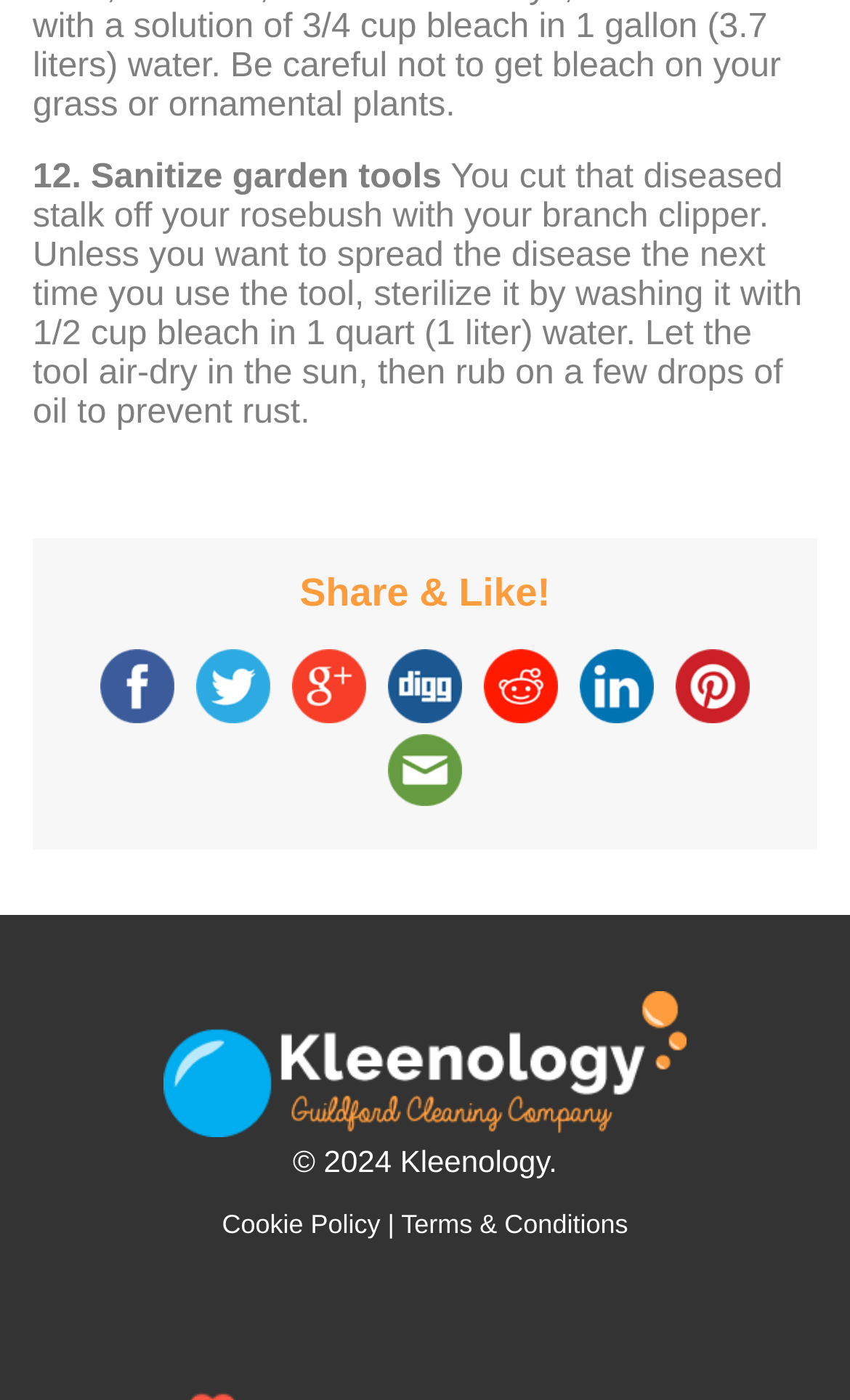Please find the bounding box coordinates of the clickable region needed to complete the following instruction: "Read terms and conditions". The bounding box coordinates must consist of four float numbers between 0 and 1, i.e., [left, top, right, bottom].

[0.472, 0.864, 0.739, 0.886]